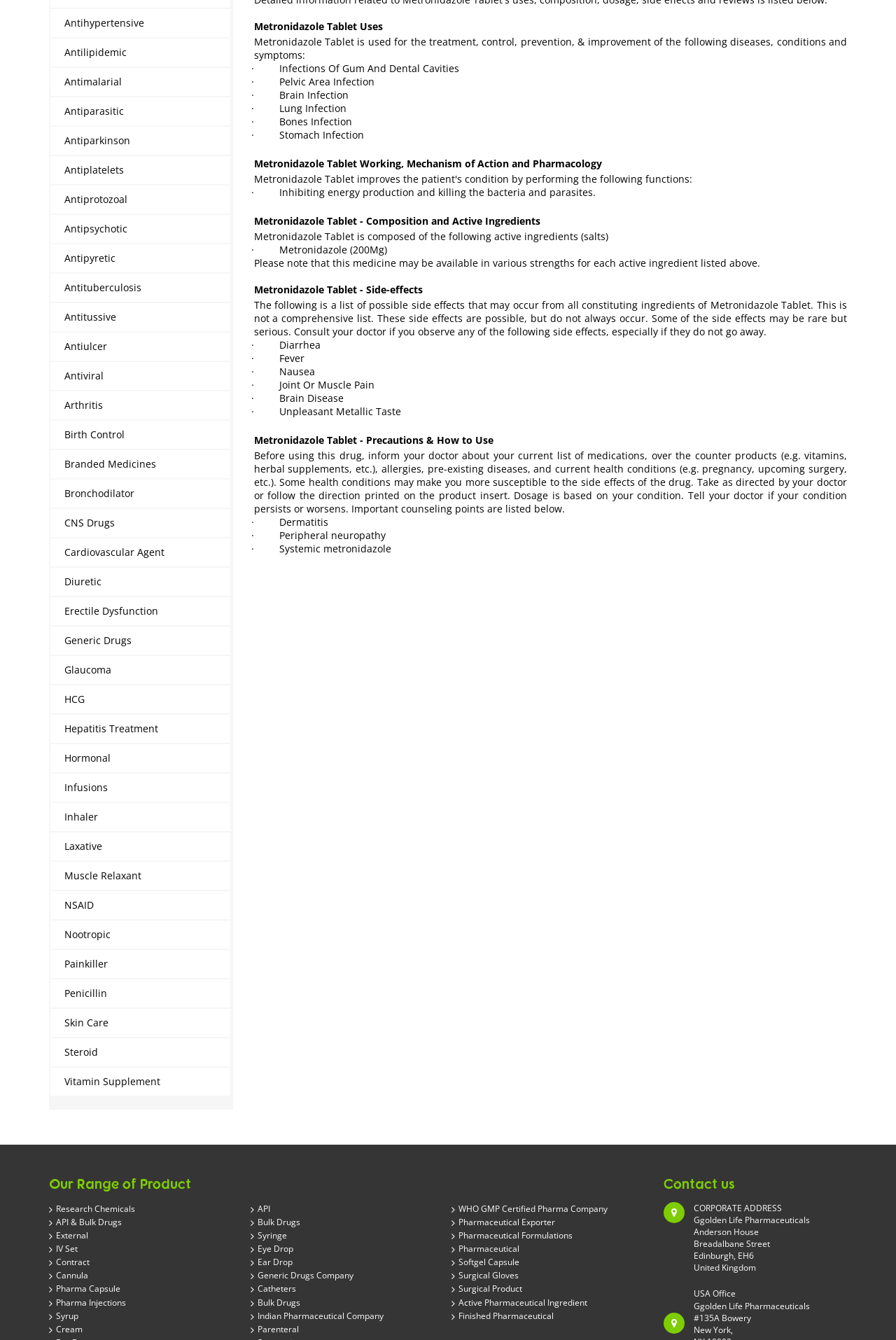What is the category of Antihypertensive under?
Provide a detailed and well-explained answer to the question.

The webpage lists various categories of medicines, including Antihypertensive, which falls under the category of Cardiovascular Agent. This information is provided in the list of links at the top of the webpage.